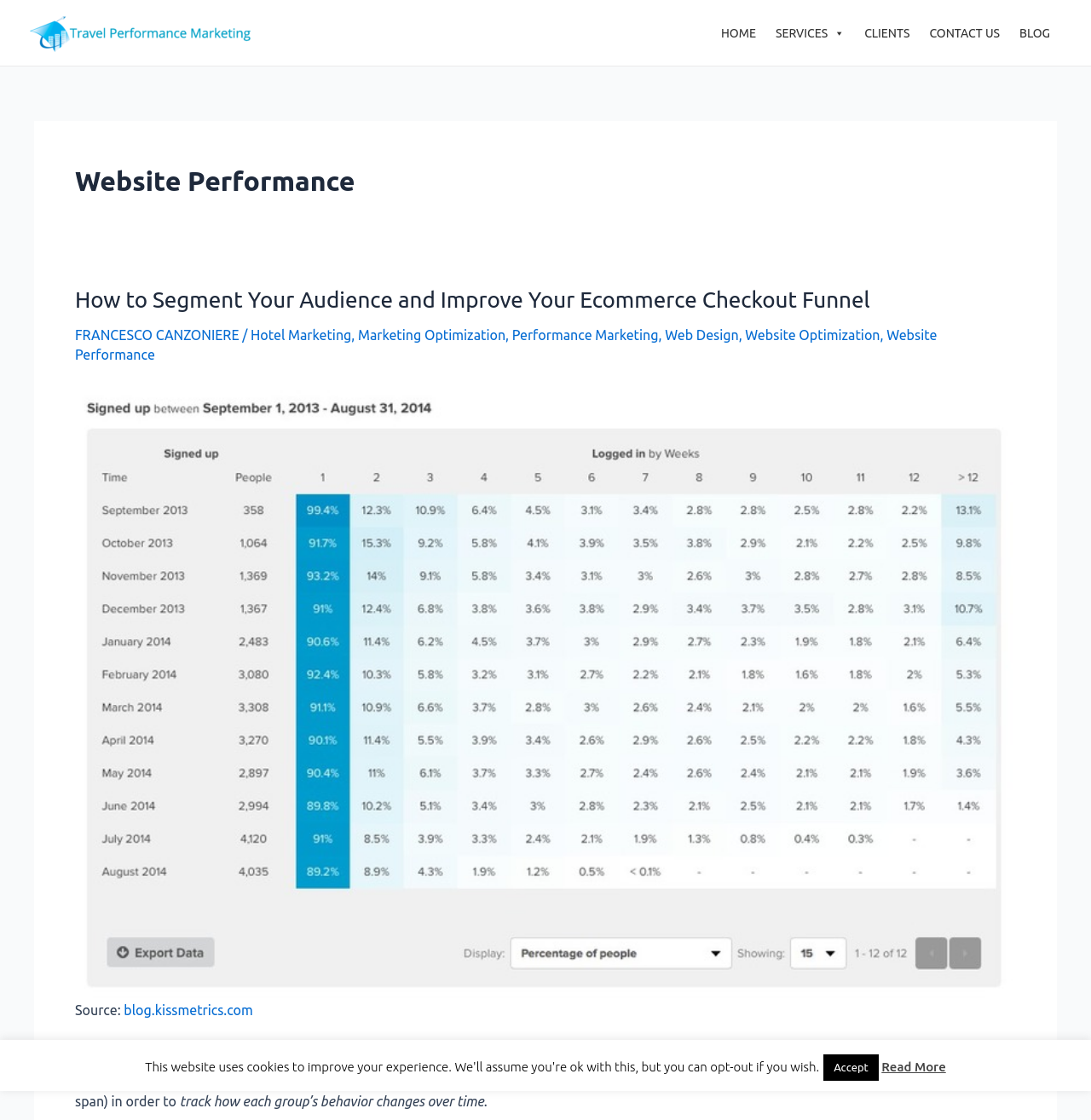Extract the bounding box coordinates for the described element: "Read More". The coordinates should be represented as four float numbers between 0 and 1: [left, top, right, bottom].

[0.808, 0.946, 0.867, 0.959]